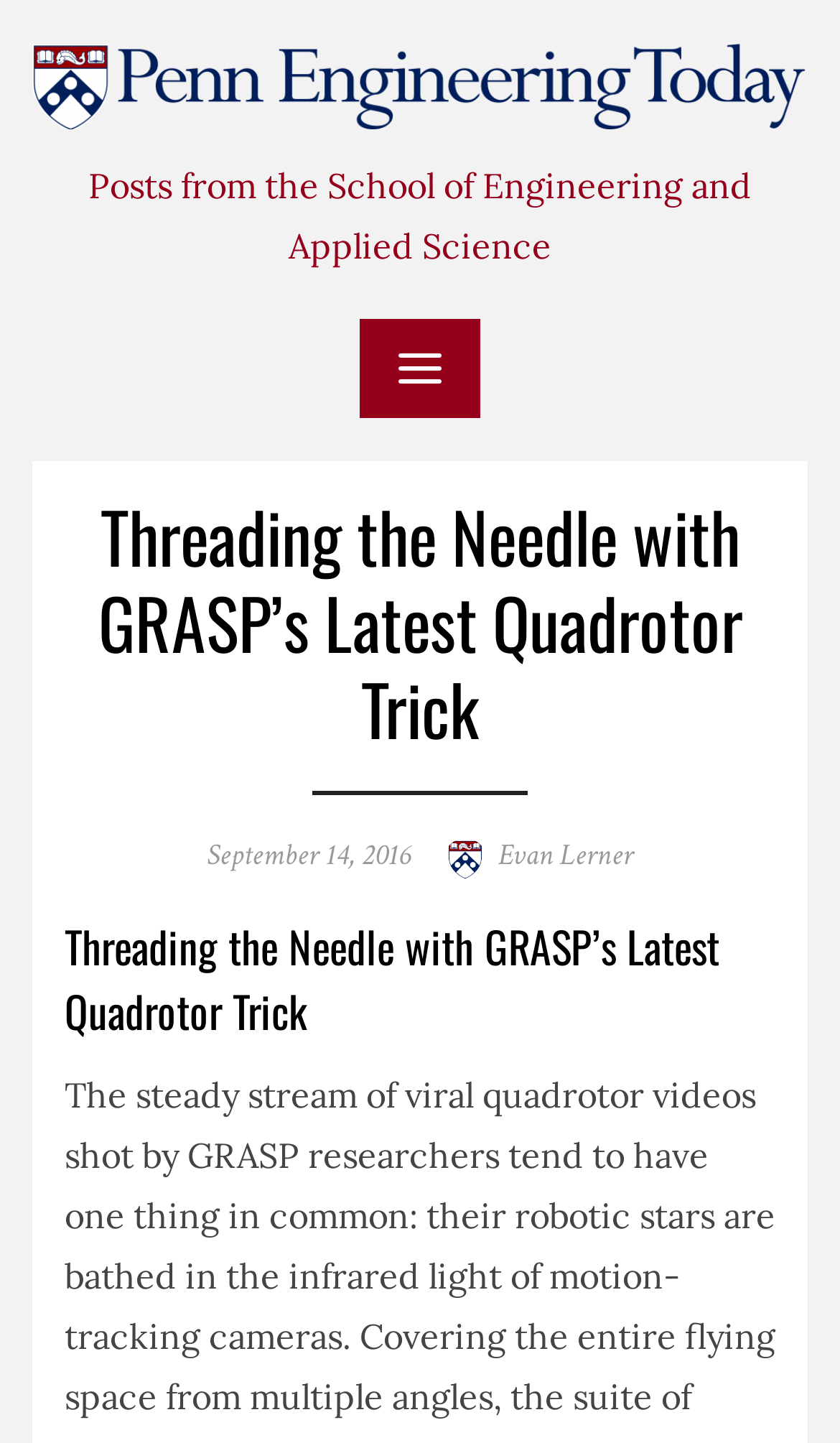What is the category of the posts on this webpage?
Please provide a single word or phrase based on the screenshot.

School of Engineering and Applied Science